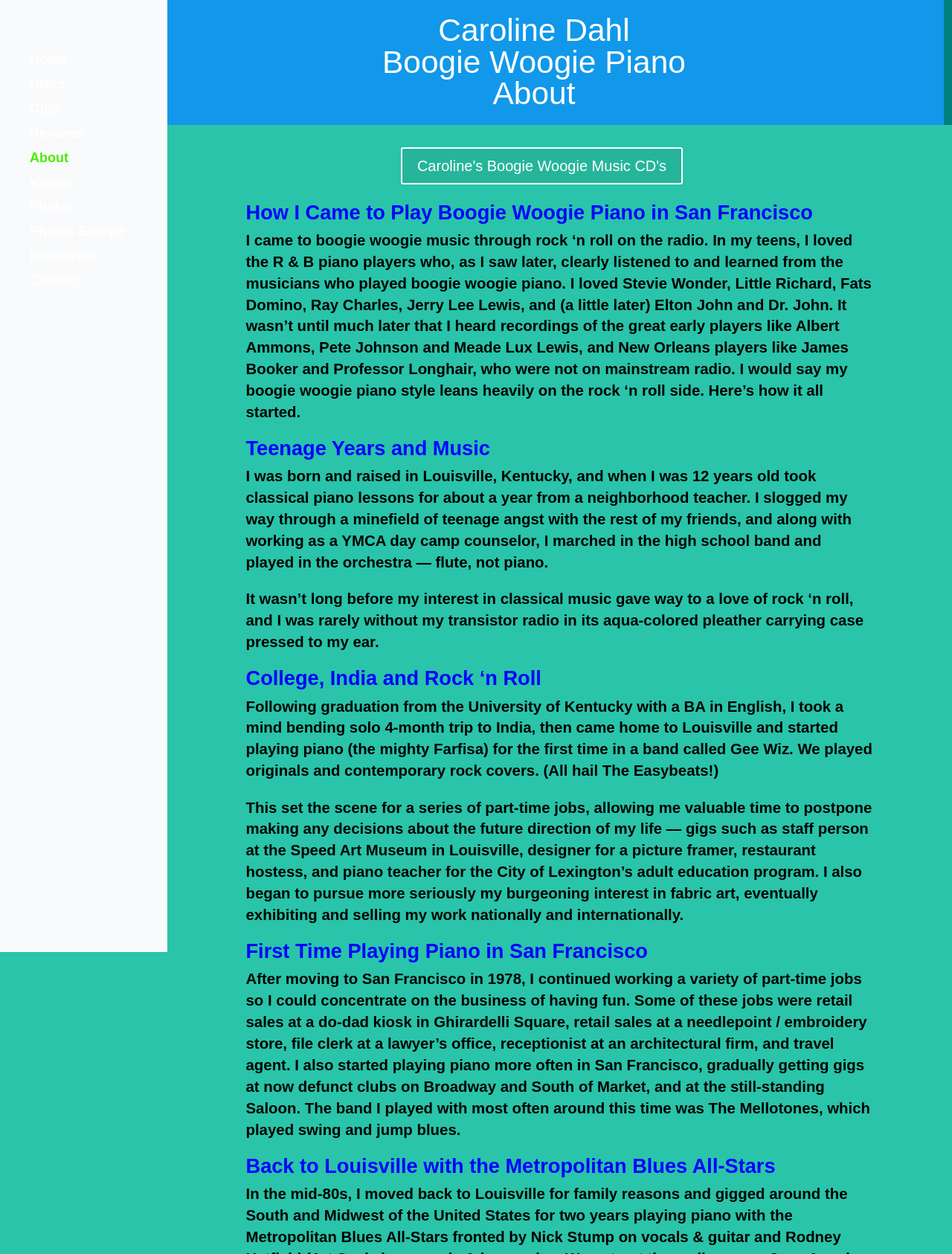What is the principal heading displayed on the webpage?

Caroline Dahl
Boogie Woogie Piano
About